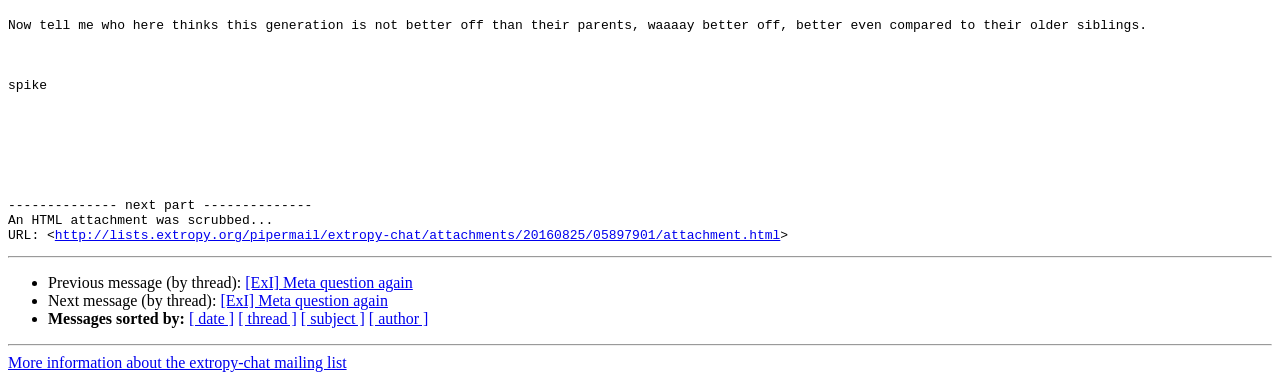Given the element description http://lists.extropy.org/pipermail/extropy-chat/attachments/20160825/05897901/attachment.html, predict the bounding box coordinates for the UI element in the webpage screenshot. The format should be (top-left x, top-left y, bottom-right x, bottom-right y), and the values should be between 0 and 1.

[0.043, 0.601, 0.612, 0.641]